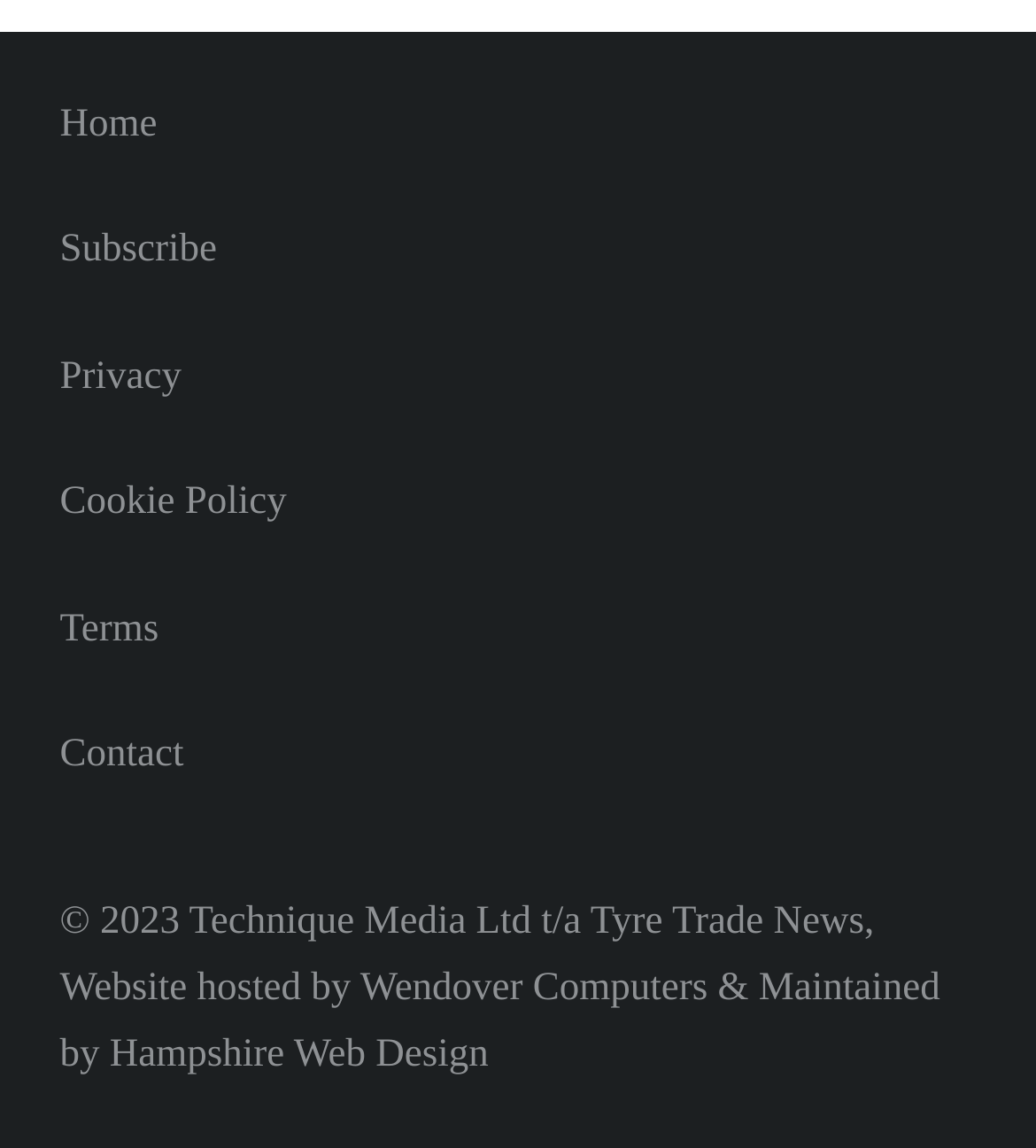Determine the bounding box coordinates of the clickable region to execute the instruction: "go to home page". The coordinates should be four float numbers between 0 and 1, denoted as [left, top, right, bottom].

[0.058, 0.089, 0.152, 0.126]